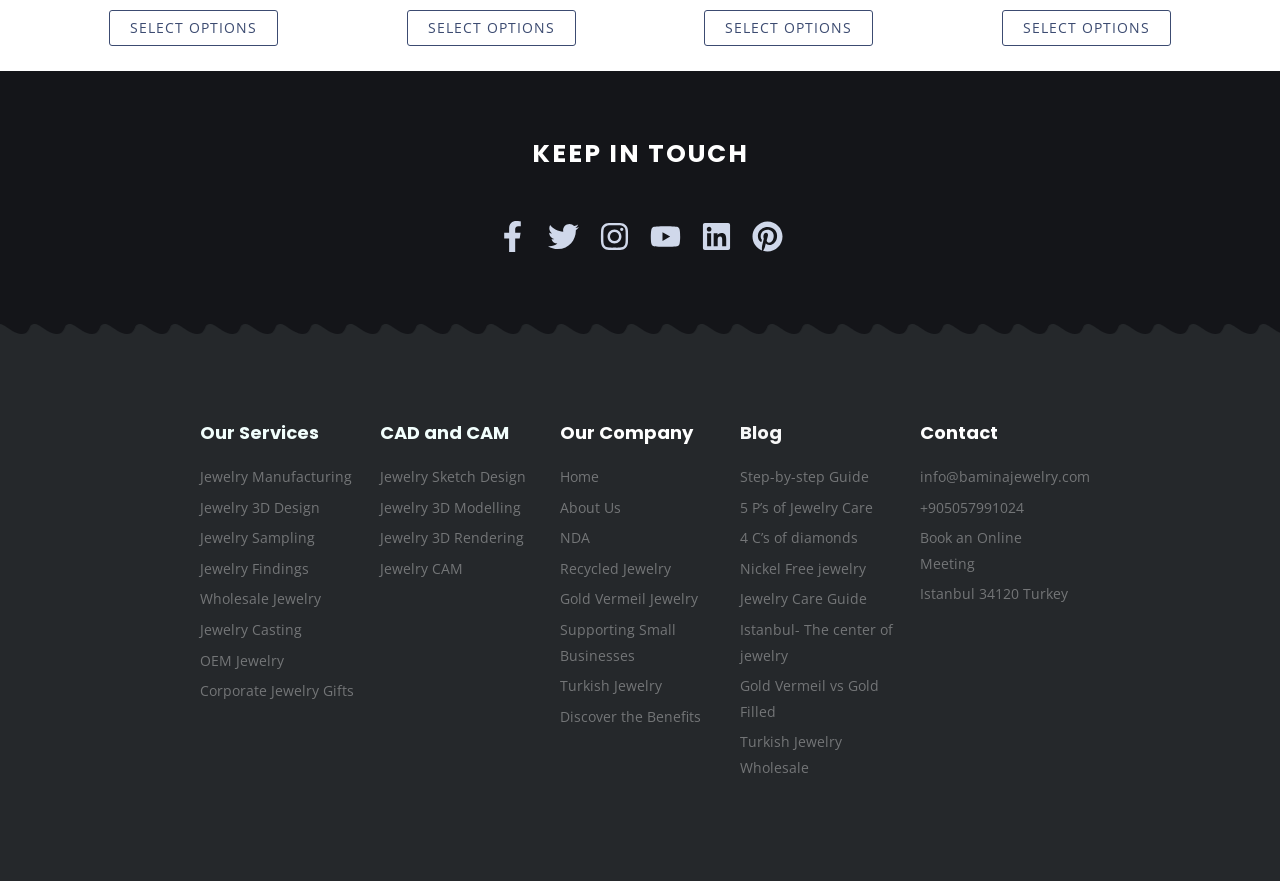Using the provided element description, identify the bounding box coordinates as (top-left x, top-left y, bottom-right x, bottom-right y). Ensure all values are between 0 and 1. Description: Istanbul 34120 Turkey

[0.719, 0.66, 0.844, 0.689]